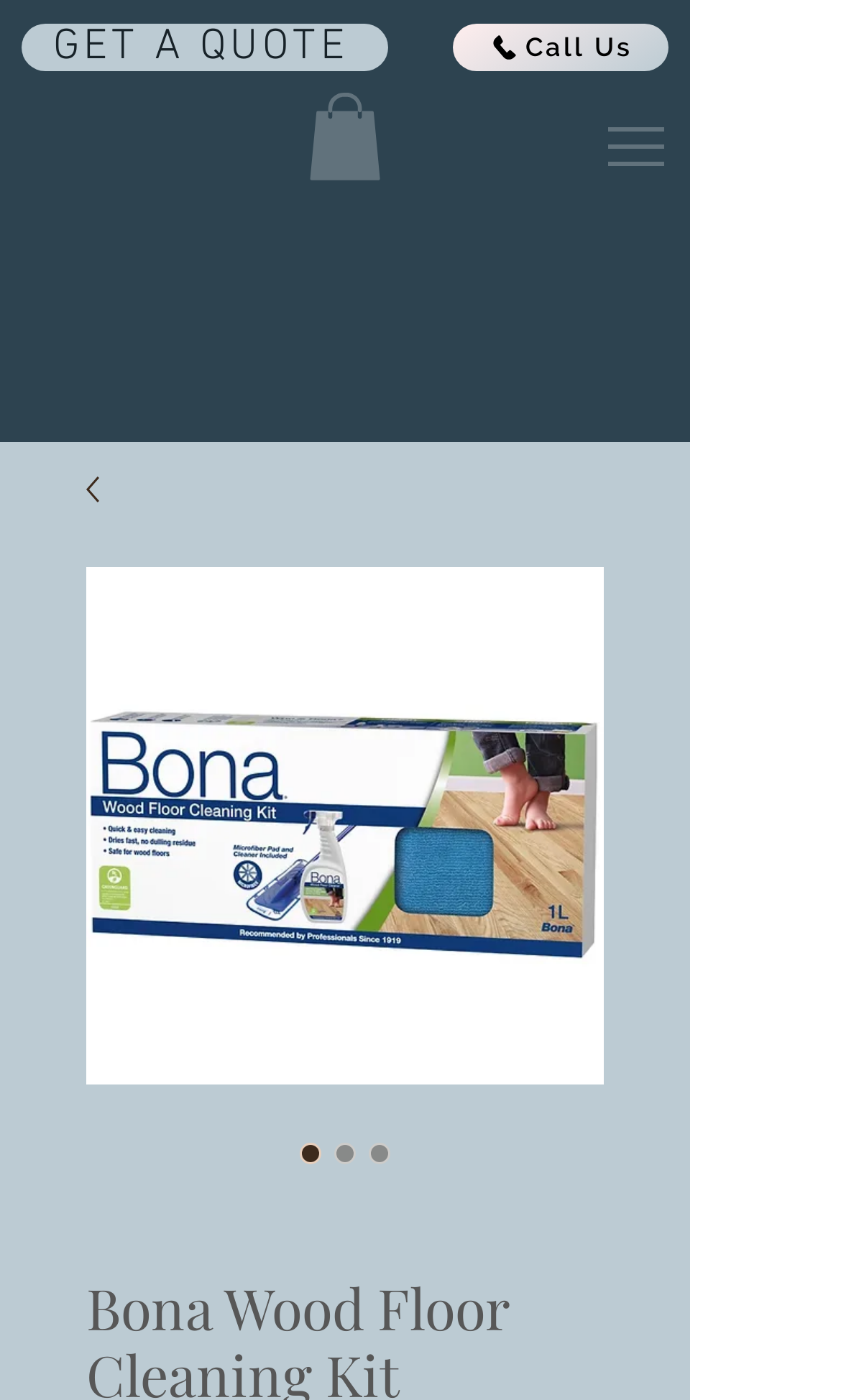Please find the bounding box coordinates in the format (top-left x, top-left y, bottom-right x, bottom-right y) for the given element description. Ensure the coordinates are floating point numbers between 0 and 1. Description: Call Us

[0.538, 0.017, 0.795, 0.051]